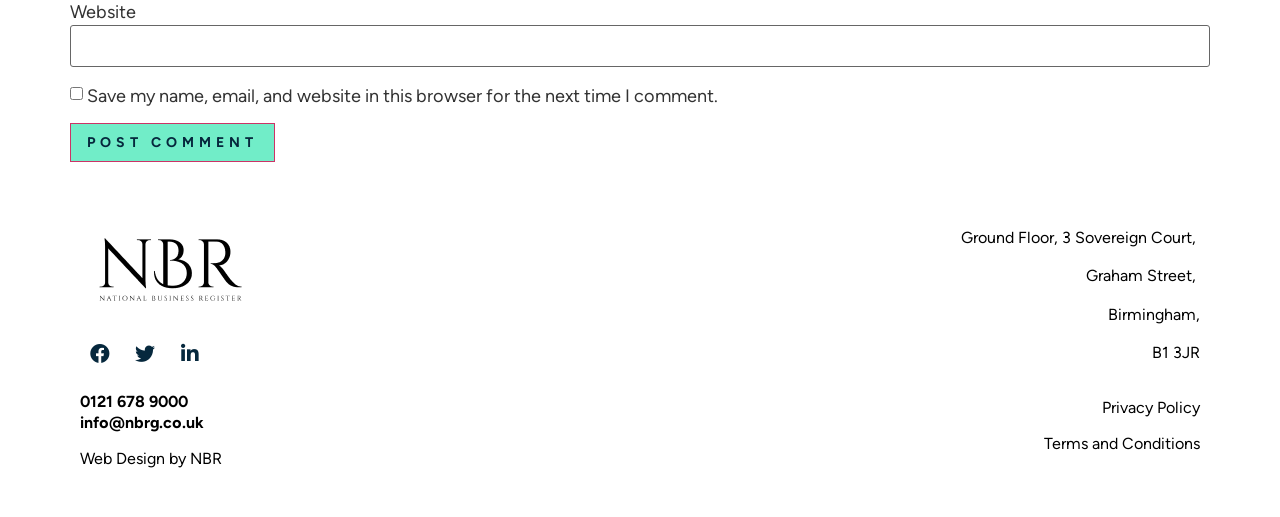Please identify the bounding box coordinates of the element that needs to be clicked to perform the following instruction: "Post a comment".

[0.055, 0.237, 0.215, 0.313]